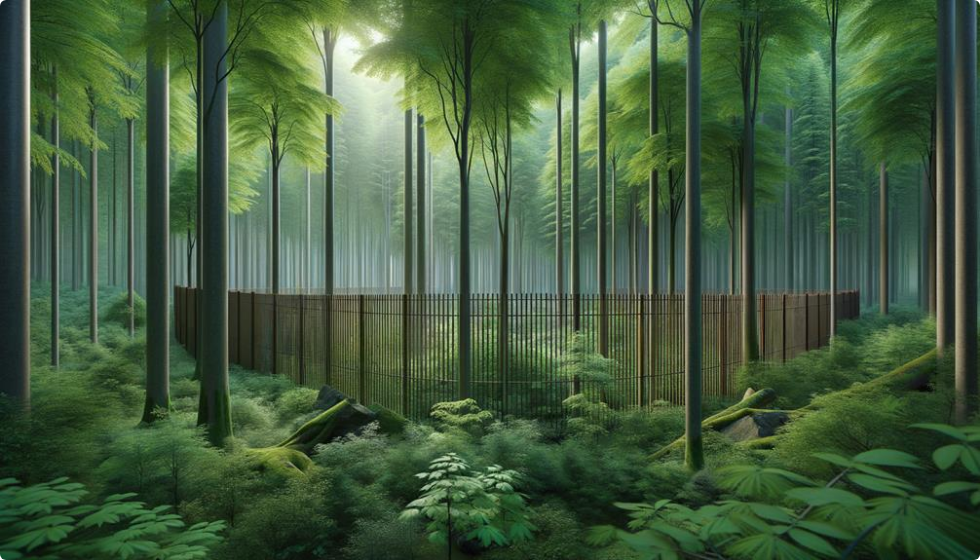Reply to the question with a brief word or phrase: What is the effect of the sunlight on the scene?

Accentuates tranquility